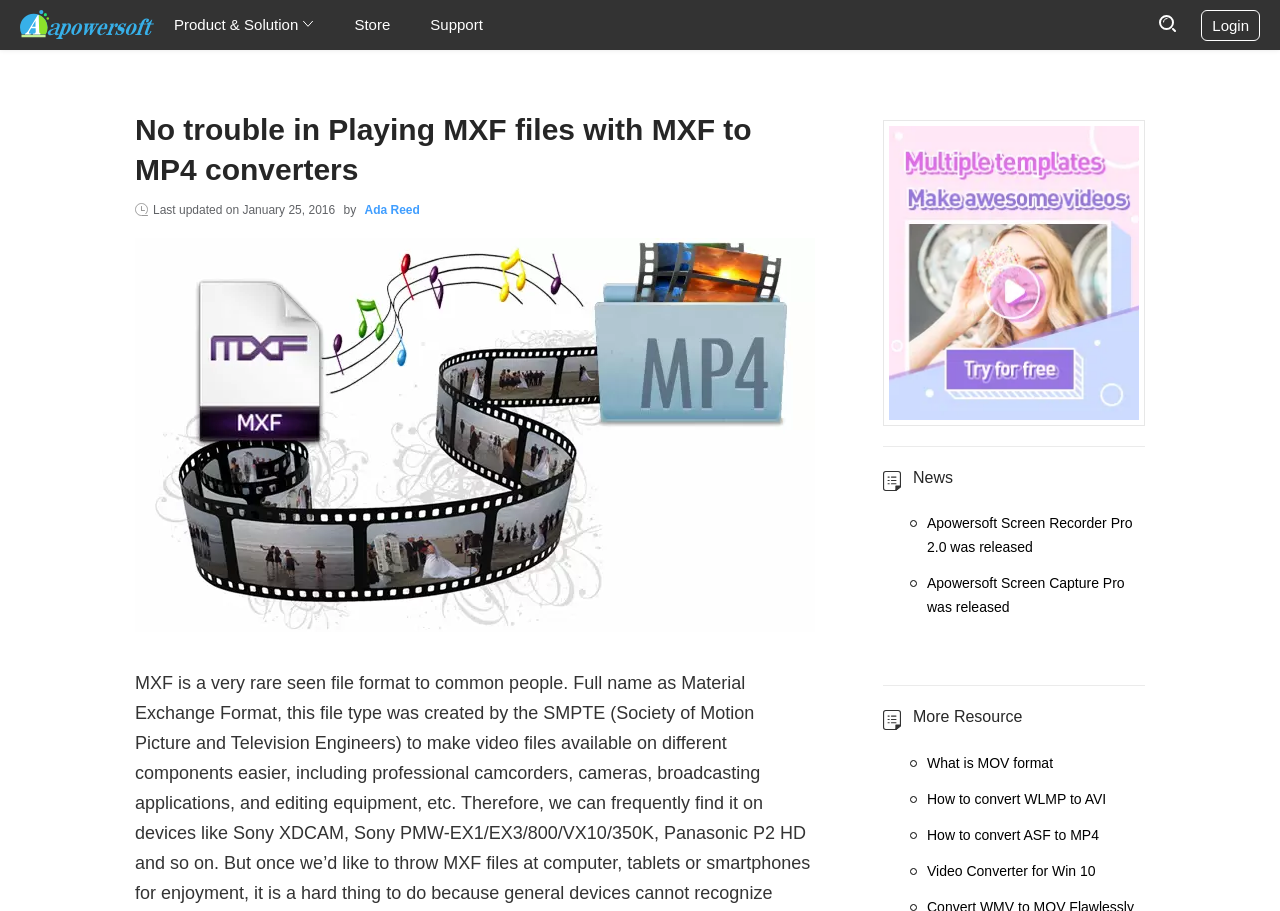Detail the features and information presented on the webpage.

This webpage is about converting MXF files to MP4 format. At the top left corner, there is an Apowersoft logo, which is a link, accompanied by a few navigation links, including "Product & Solution", "Store", and "Support". On the top right corner, there is a "Login" button.

The main content of the webpage starts with a heading that reads "No trouble in Playing MXF files with MXF to MP4 converters". Below this heading, there is some information about the article, including the last updated date and the author's name.

The main article is accompanied by a large image on the right side, which is related to converting MXF to MP4. Below the image, there is a link with a call-to-action.

On the right side of the webpage, there are three sections. The first section is labeled "News" and contains two news articles about Apowersoft software releases. The second section is labeled "More Resource" and contains four links to other articles about video file formats and conversions.

Throughout the webpage, there are a total of five images, including the Apowersoft logo, a few icons, and the large image related to MXF to MP4 conversion. There are also several links to other articles and resources, as well as a "Login" button.